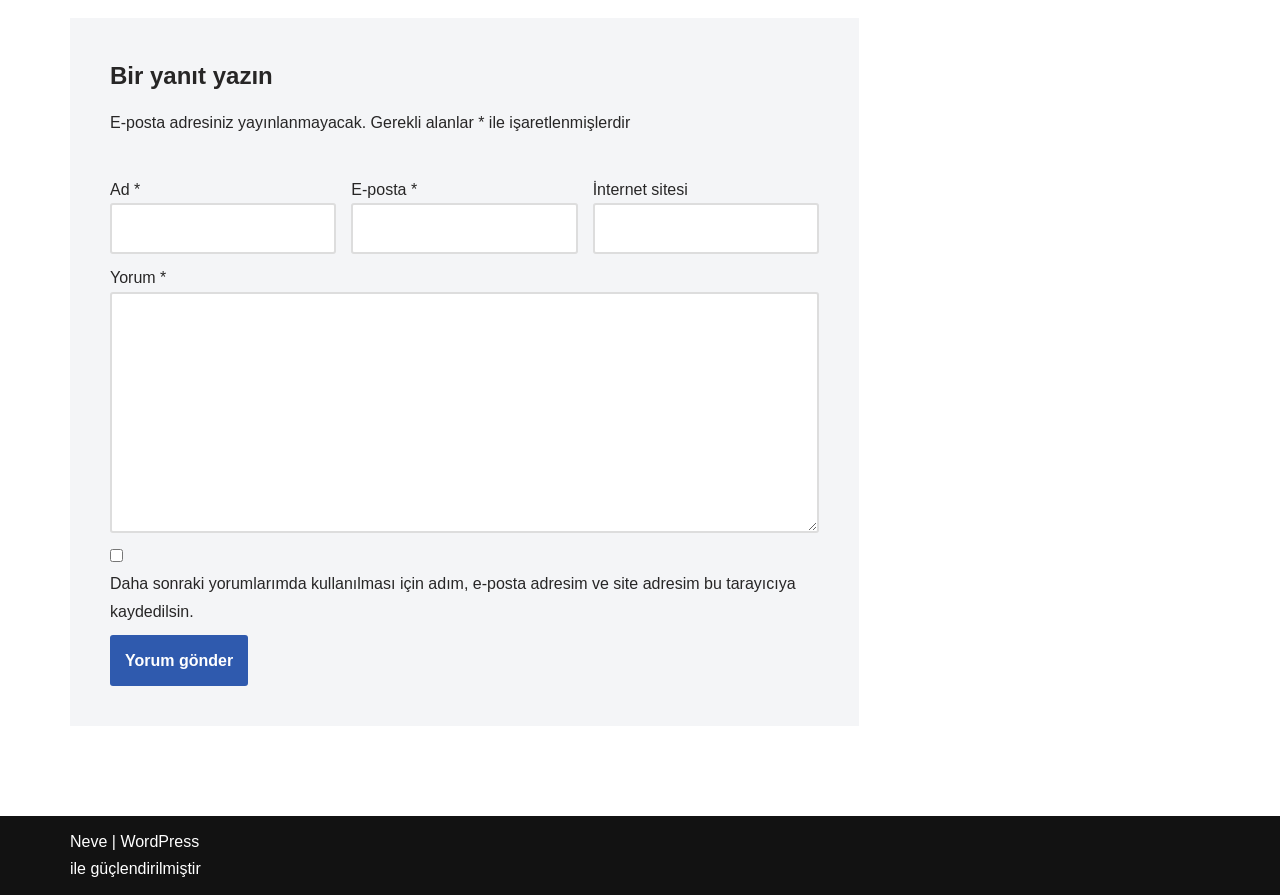Is the checkbox checked by default?
Using the information from the image, give a concise answer in one word or a short phrase.

No